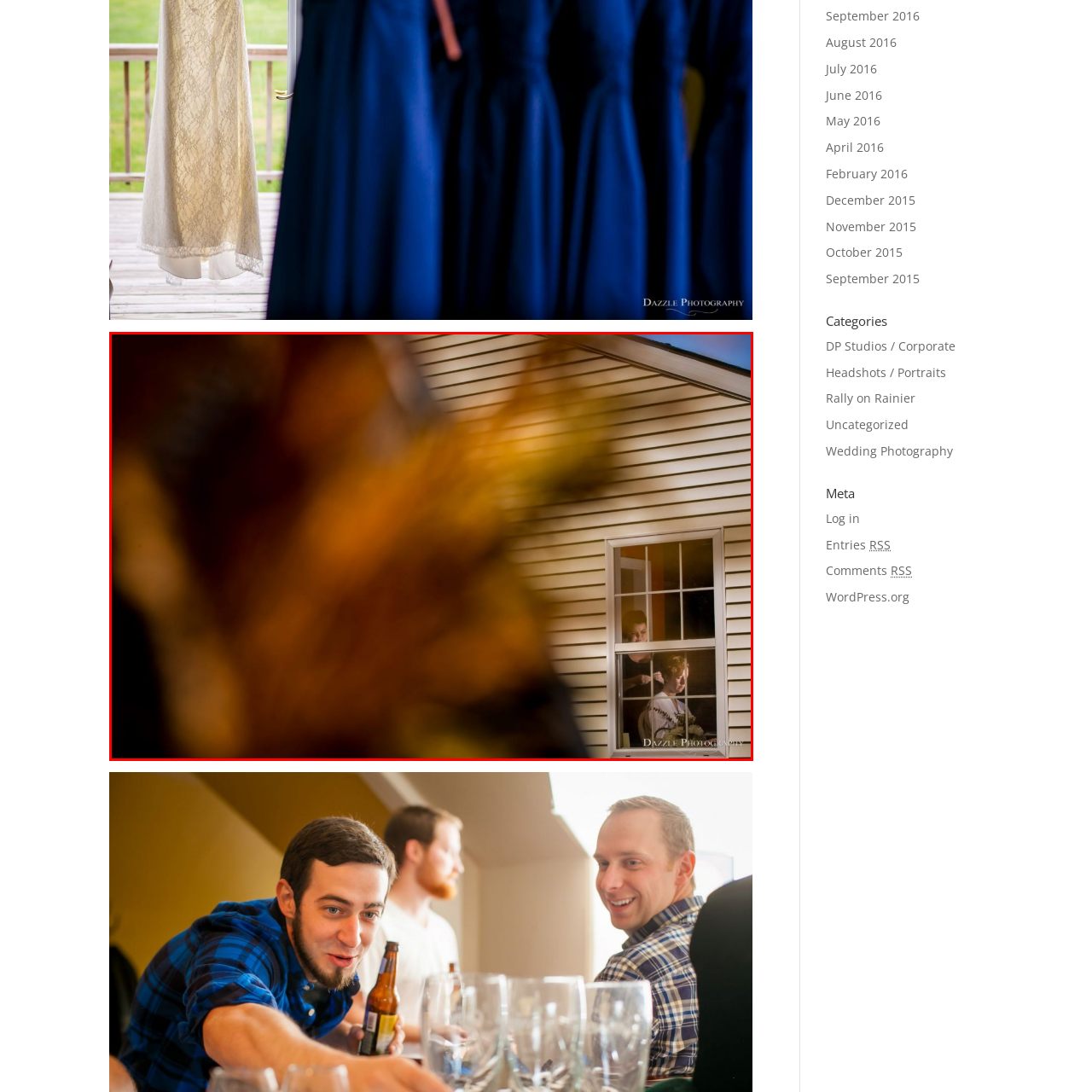Observe the image encased in the red box and deliver an in-depth response to the subsequent question by interpreting the details within the image:
What is the mood of the scene?

The caption describes the scene as 'a moment of quiet reflection', suggesting a peaceful and contemplative atmosphere.